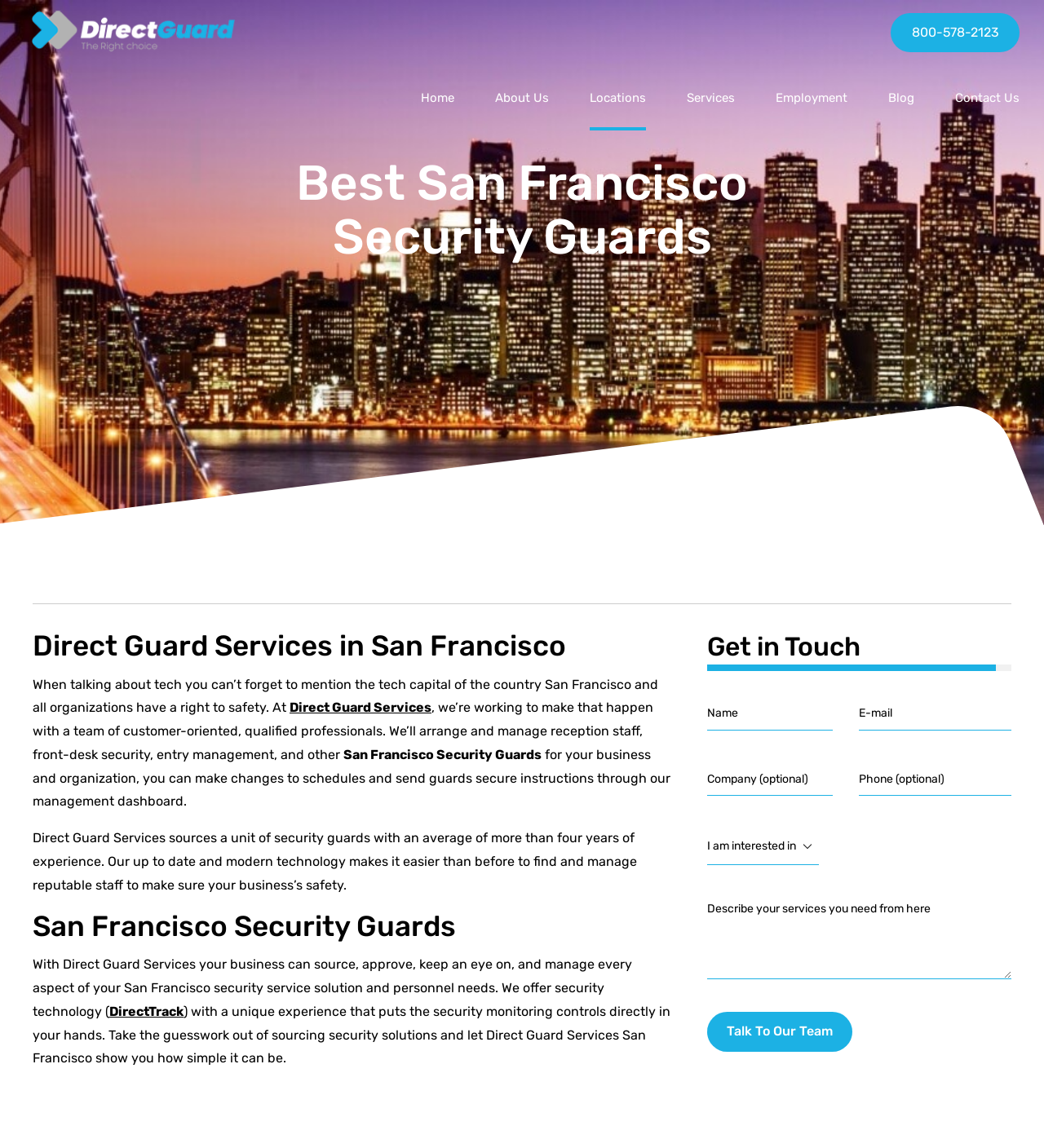Select the bounding box coordinates of the element I need to click to carry out the following instruction: "Read the article about The NEXO affair".

None